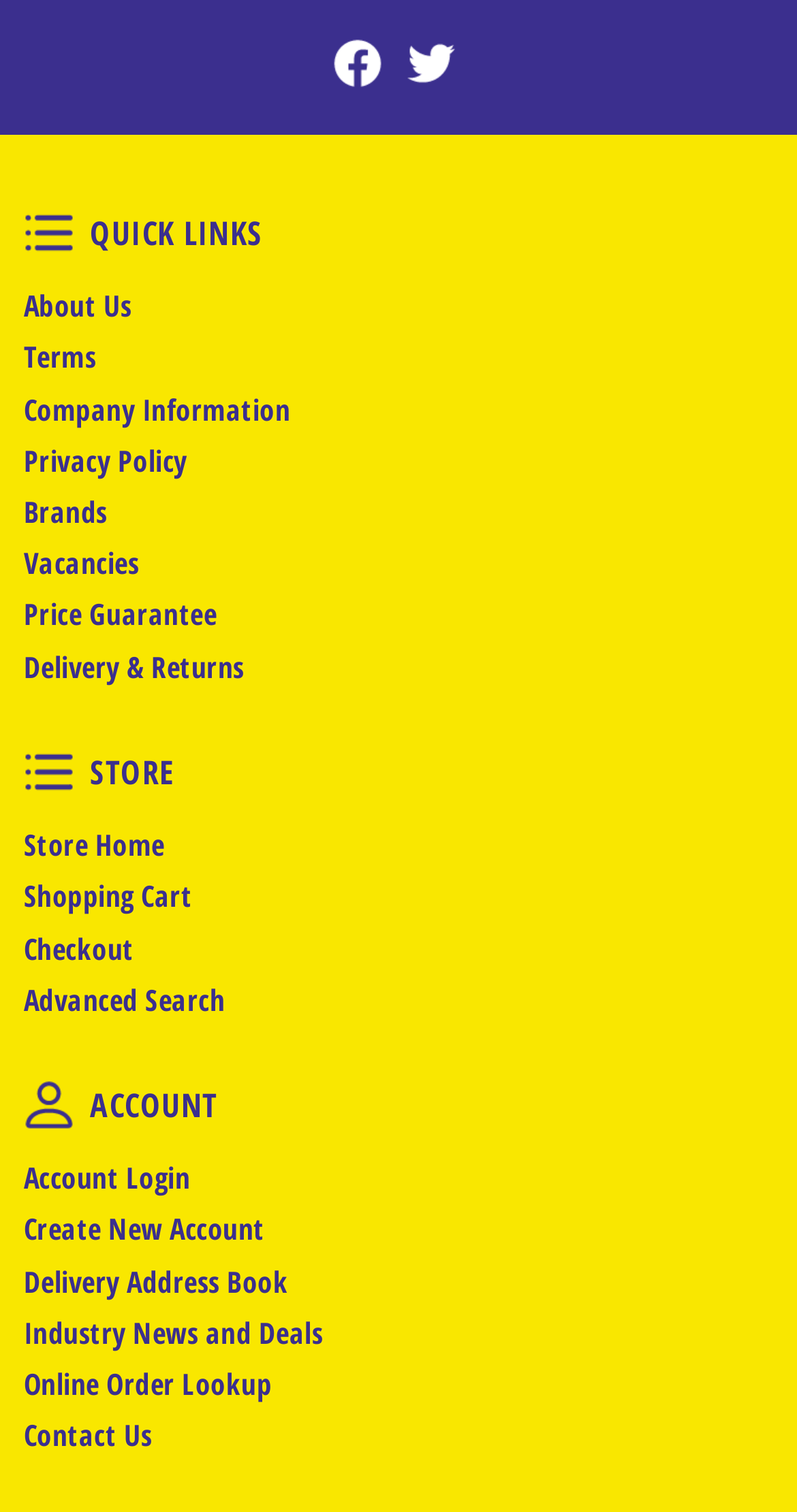Please identify the bounding box coordinates of the region to click in order to complete the given instruction: "login to account". The coordinates should be four float numbers between 0 and 1, i.e., [left, top, right, bottom].

[0.021, 0.763, 0.906, 0.797]